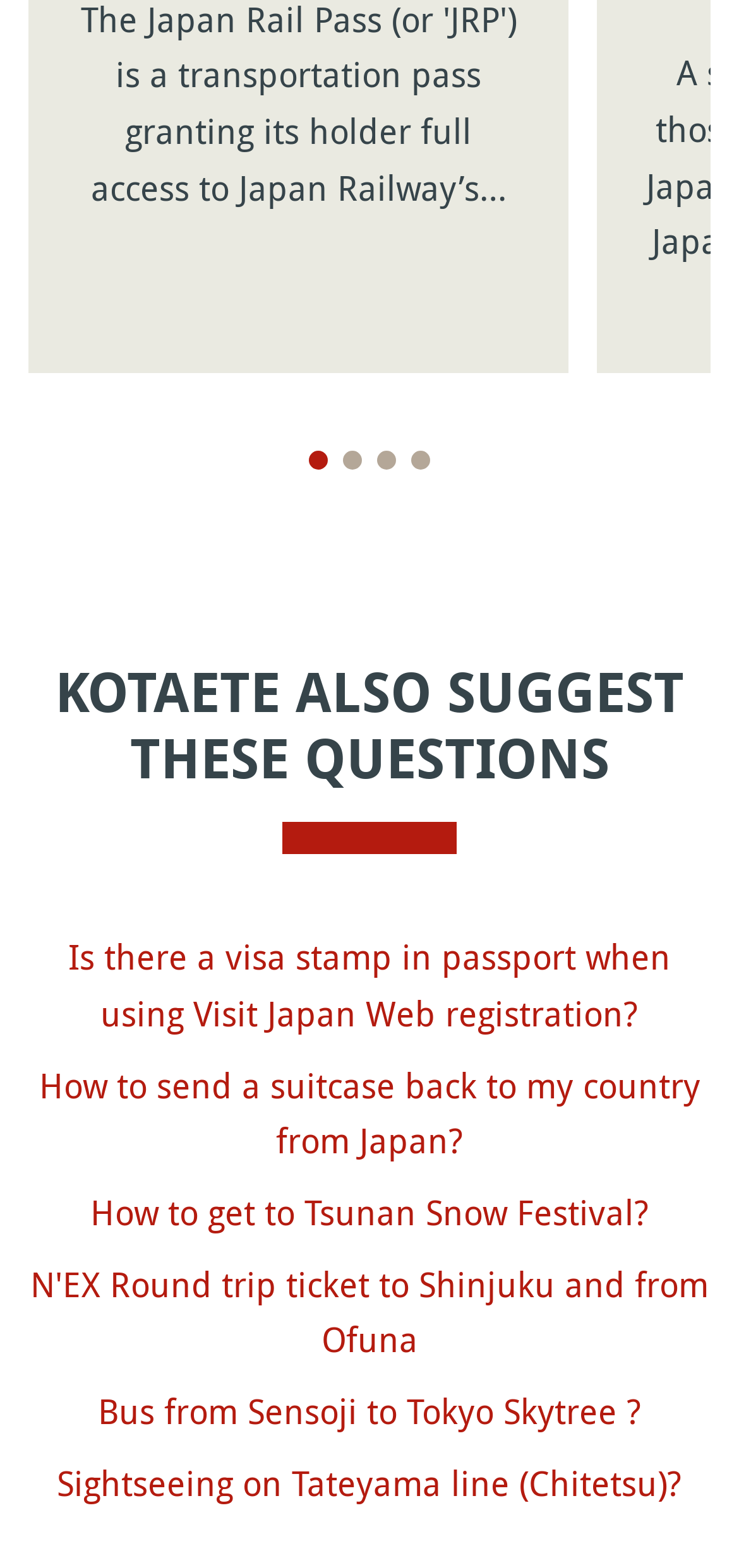Point out the bounding box coordinates of the section to click in order to follow this instruction: "View question about visa stamp in passport".

[0.092, 0.596, 0.908, 0.661]